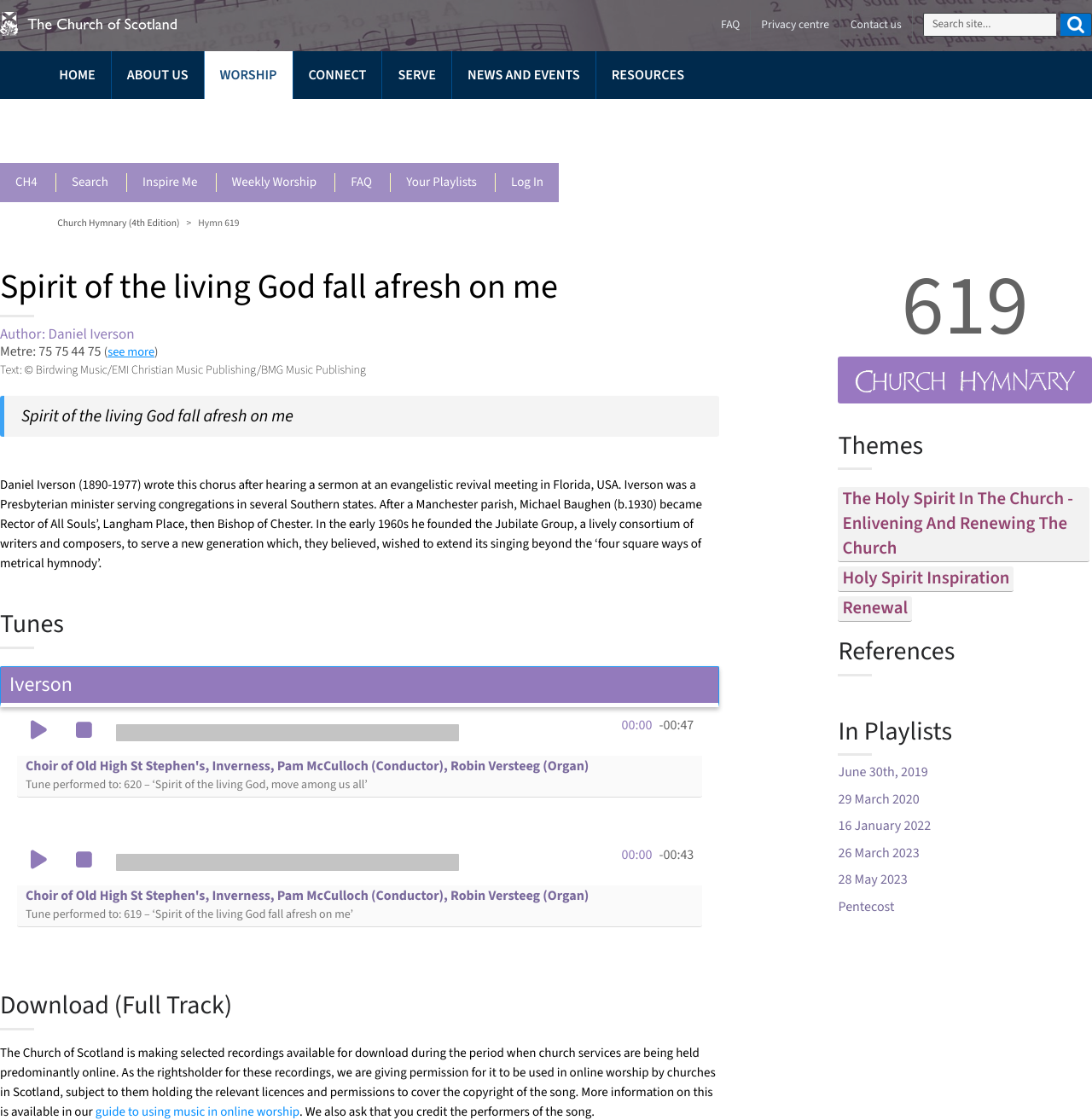Find and specify the bounding box coordinates that correspond to the clickable region for the instruction: "Play the media".

[0.016, 0.635, 0.643, 0.751]